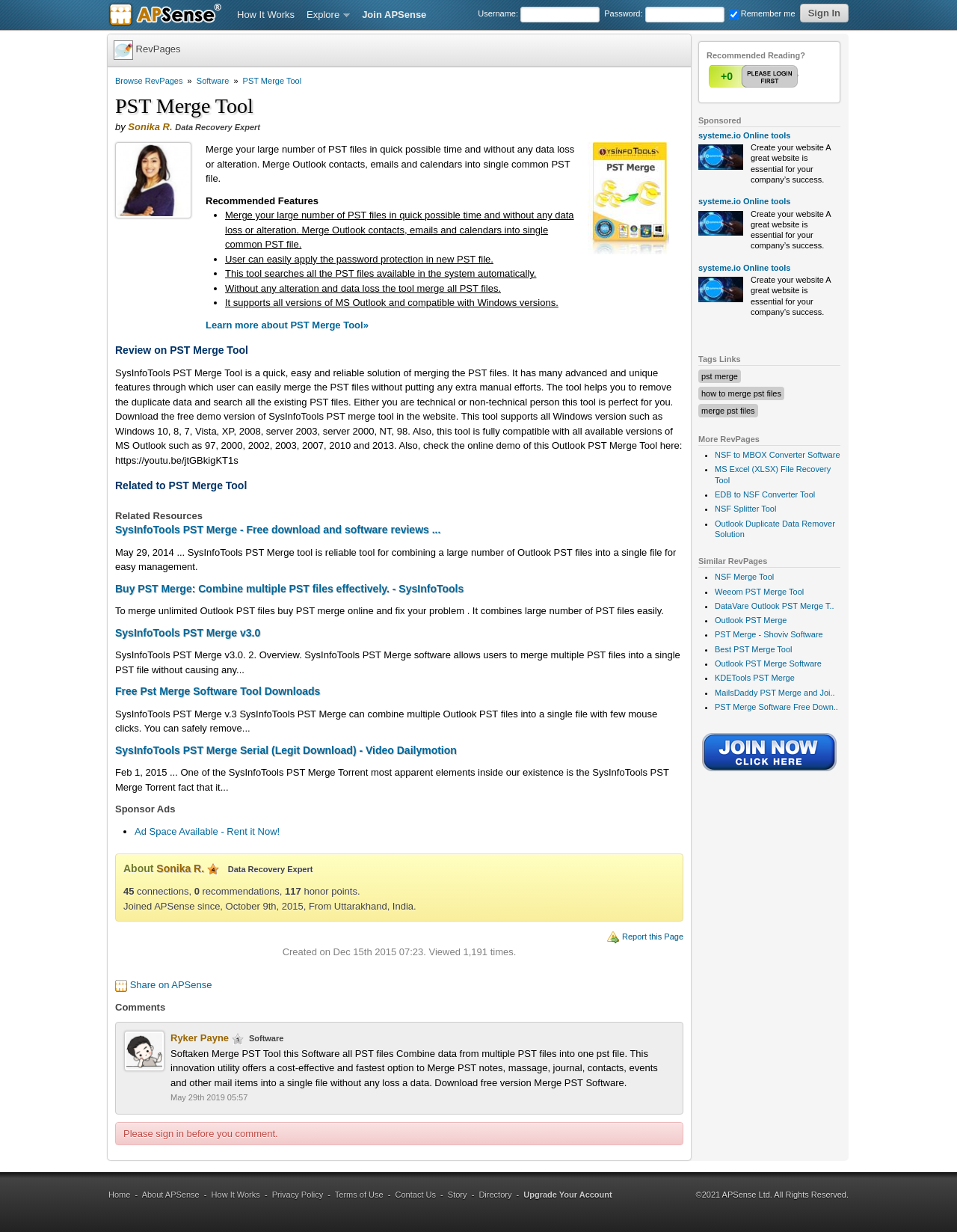Indicate the bounding box coordinates of the element that needs to be clicked to satisfy the following instruction: "Share on APSense". The coordinates should be four float numbers between 0 and 1, i.e., [left, top, right, bottom].

[0.136, 0.795, 0.221, 0.804]